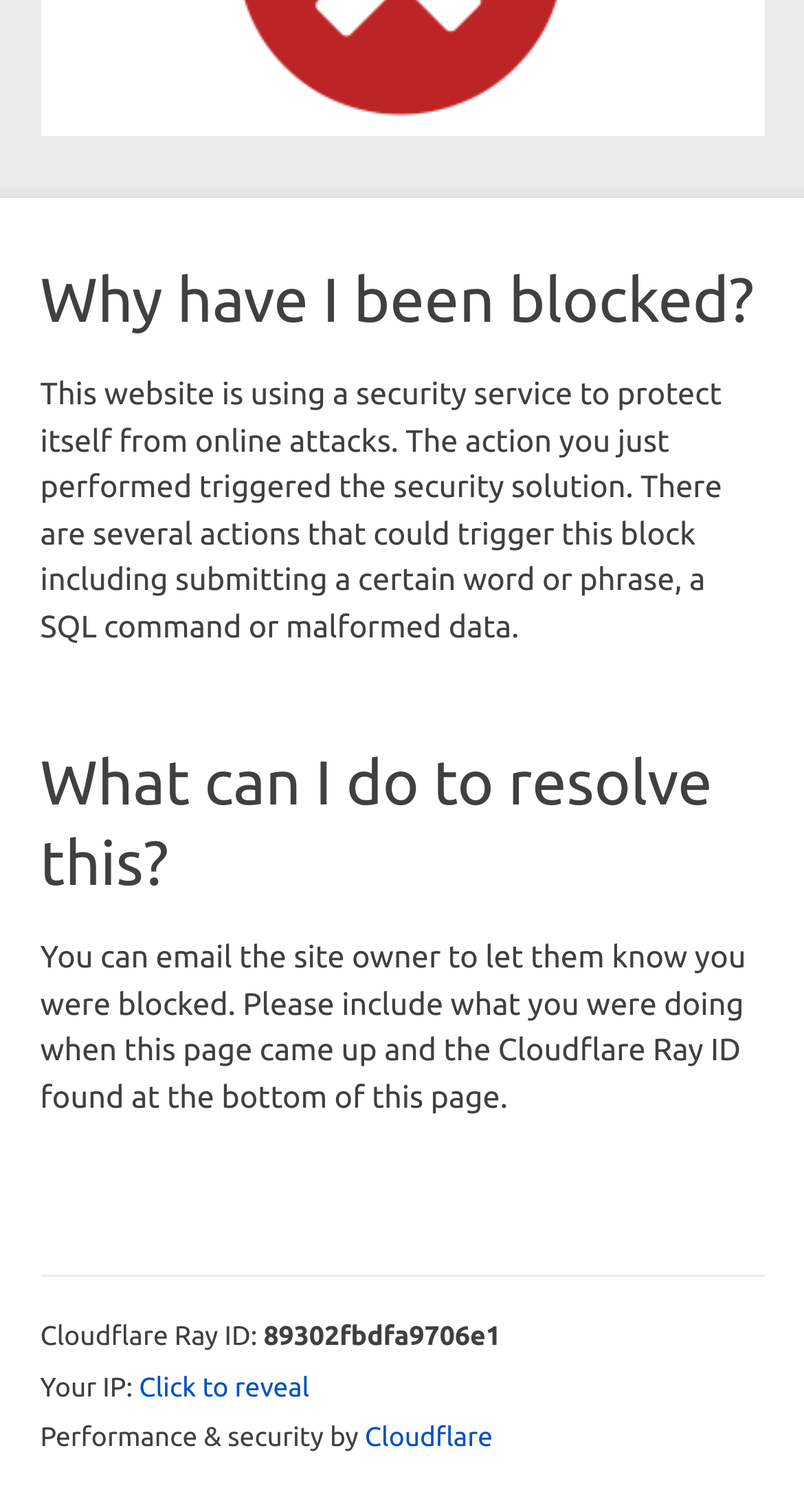Extract the bounding box for the UI element that matches this description: "Click to reveal".

[0.173, 0.906, 0.385, 0.932]